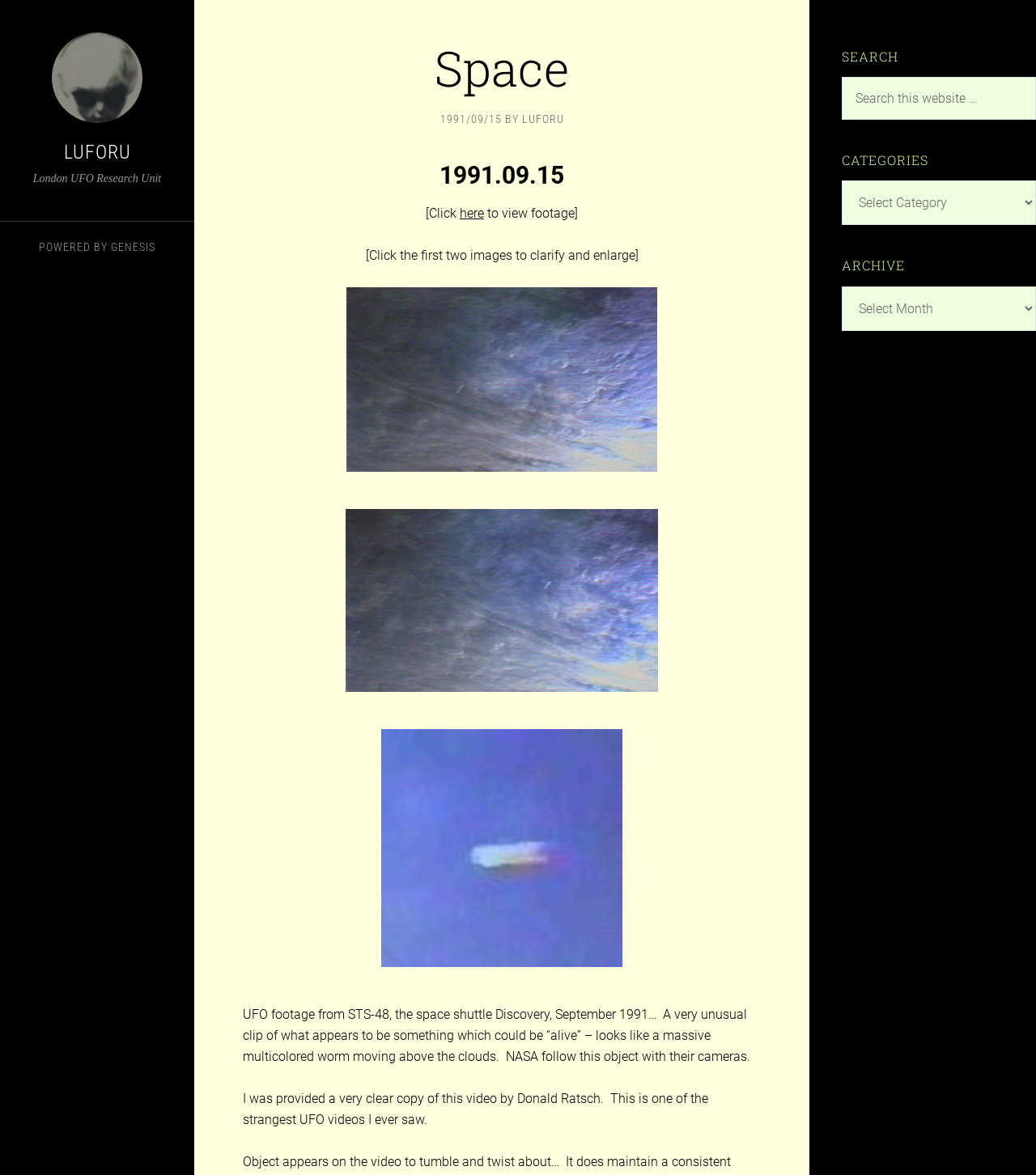Indicate the bounding box coordinates of the element that needs to be clicked to satisfy the following instruction: "Click the Contact us button". The coordinates should be four float numbers between 0 and 1, i.e., [left, top, right, bottom].

None